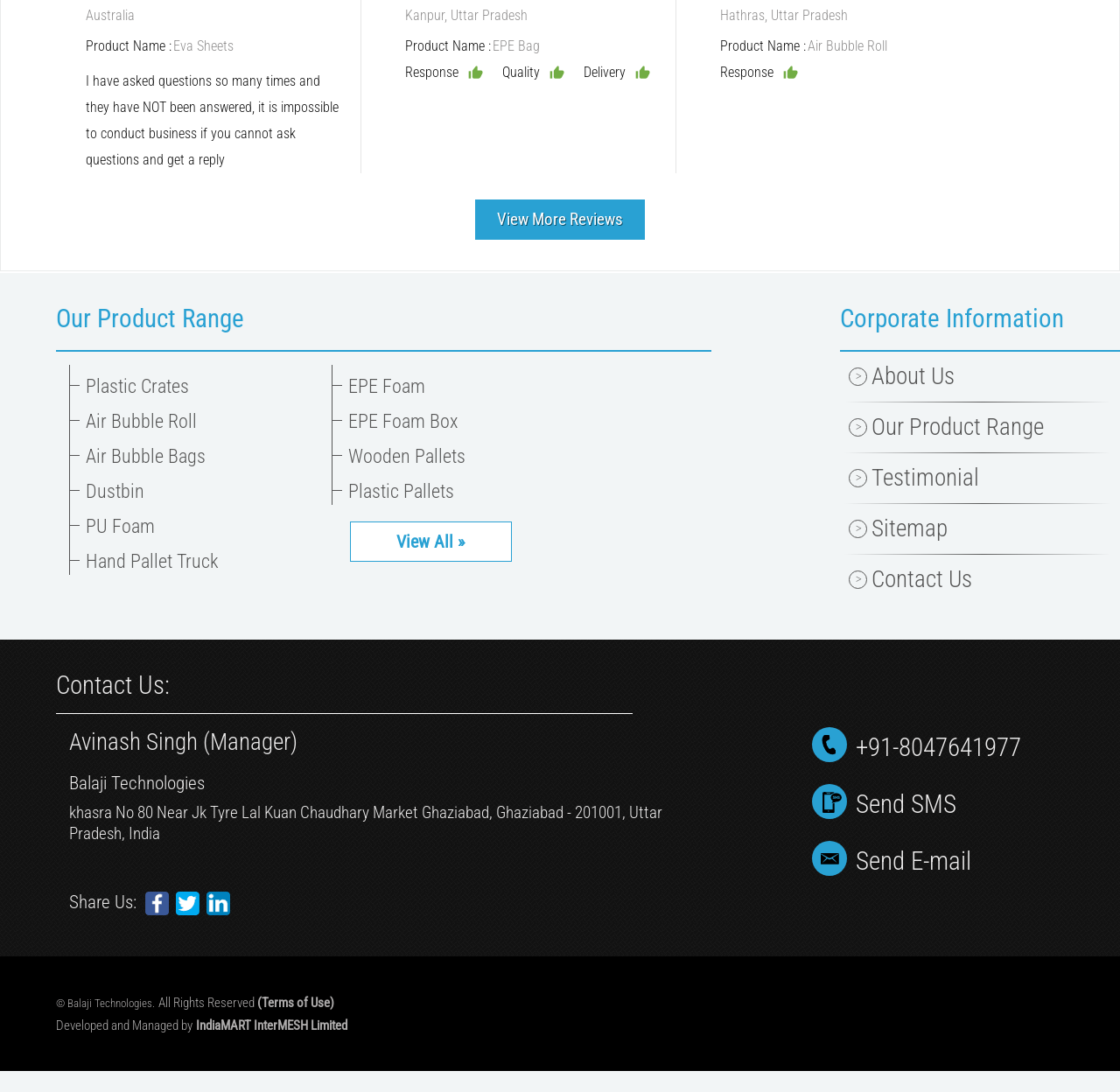Please find the bounding box for the following UI element description. Provide the coordinates in (top-left x, top-left y, bottom-right x, bottom-right y) format, with values between 0 and 1: >Testimonial

[0.754, 0.425, 0.98, 0.45]